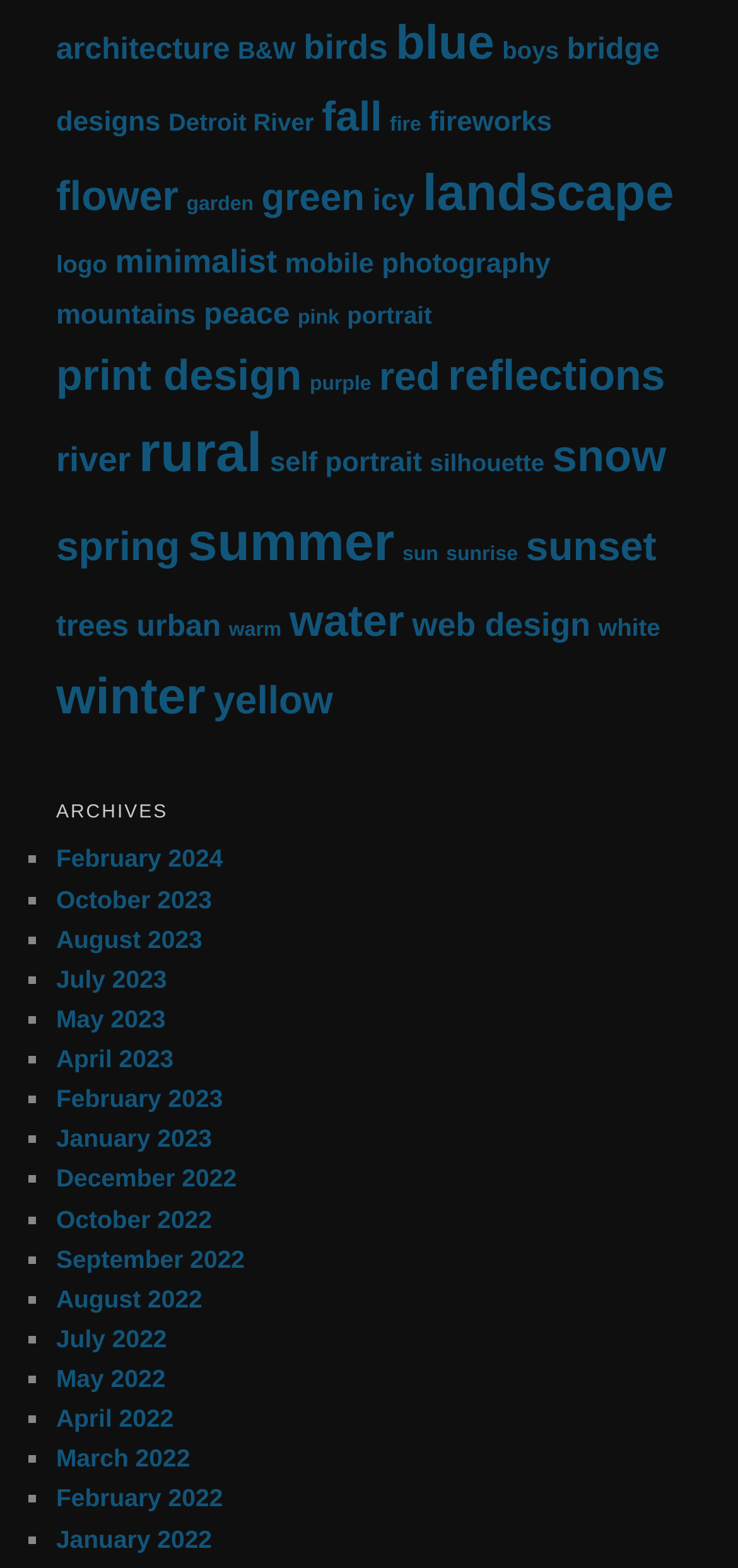How many months are listed in the archives?
From the details in the image, answer the question comprehensively.

I counted the number of links in the archives section and found 17 months listed, each represented by a link with the month and year.